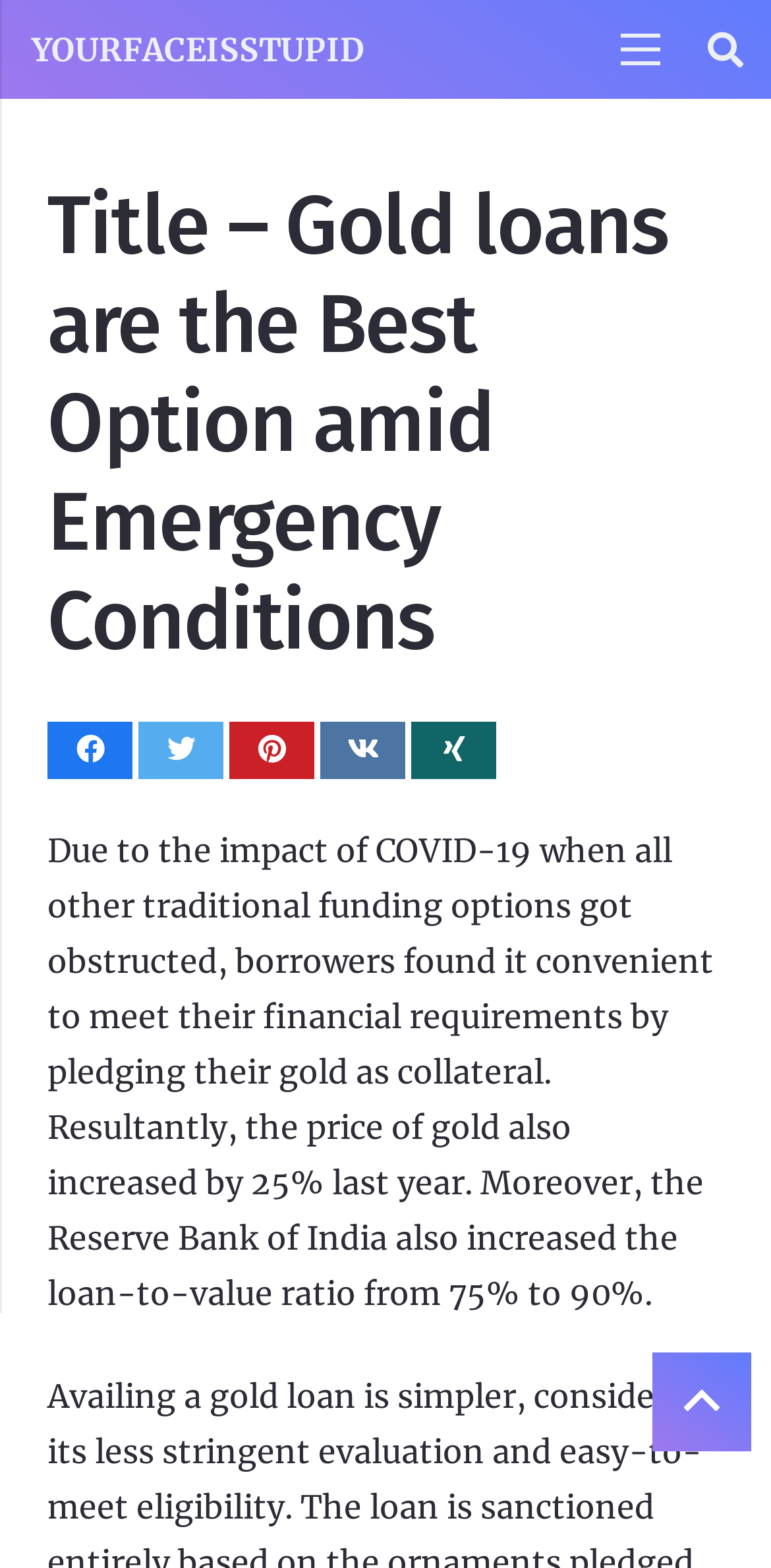How much did the price of gold increase last year?
Please provide a single word or phrase as your answer based on the screenshot.

25%